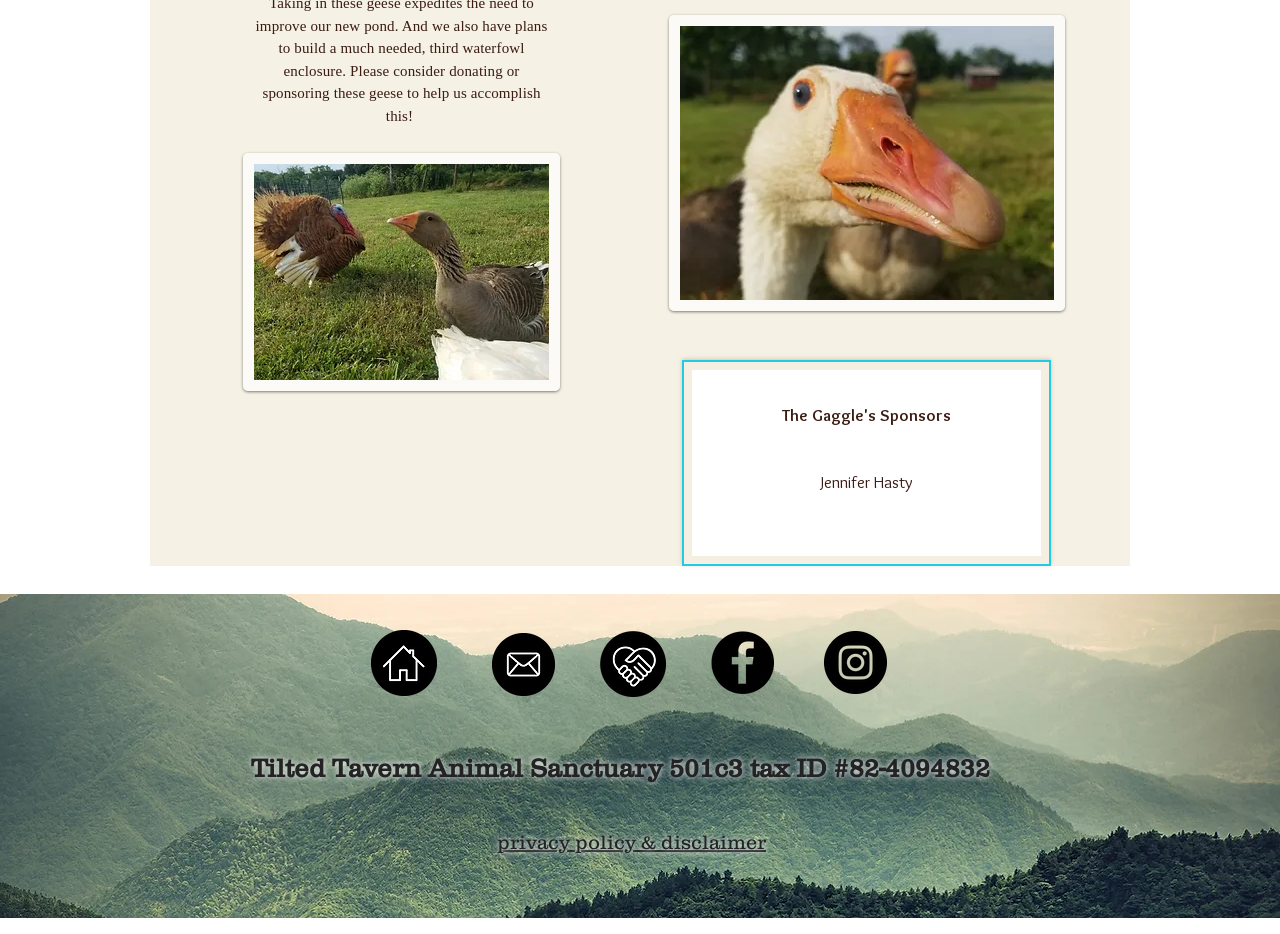What is the content of the iframe?
Answer the question using a single word or phrase, according to the image.

Embedded Content